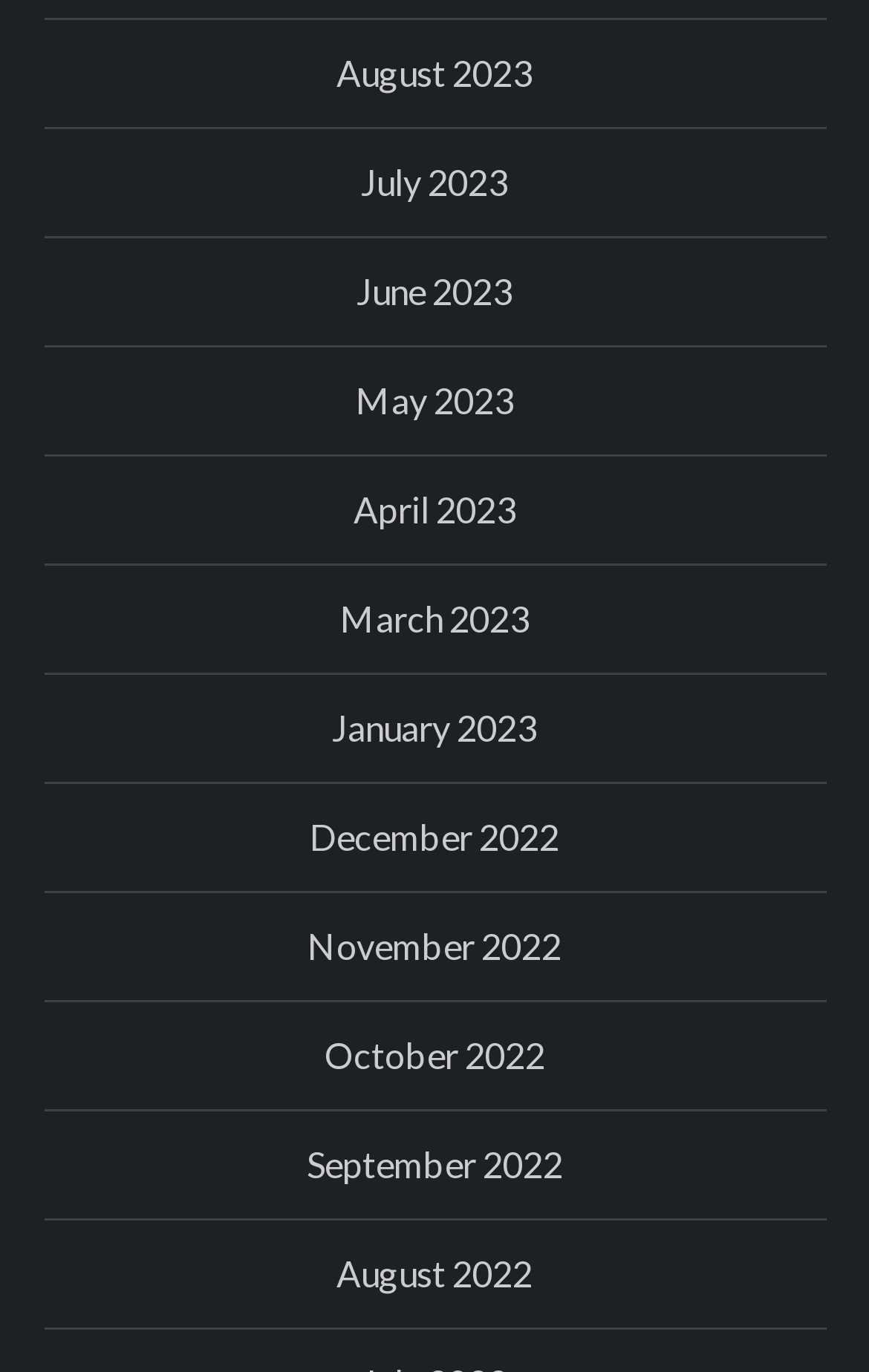Locate the bounding box coordinates of the element you need to click to accomplish the task described by this instruction: "click About Us".

None